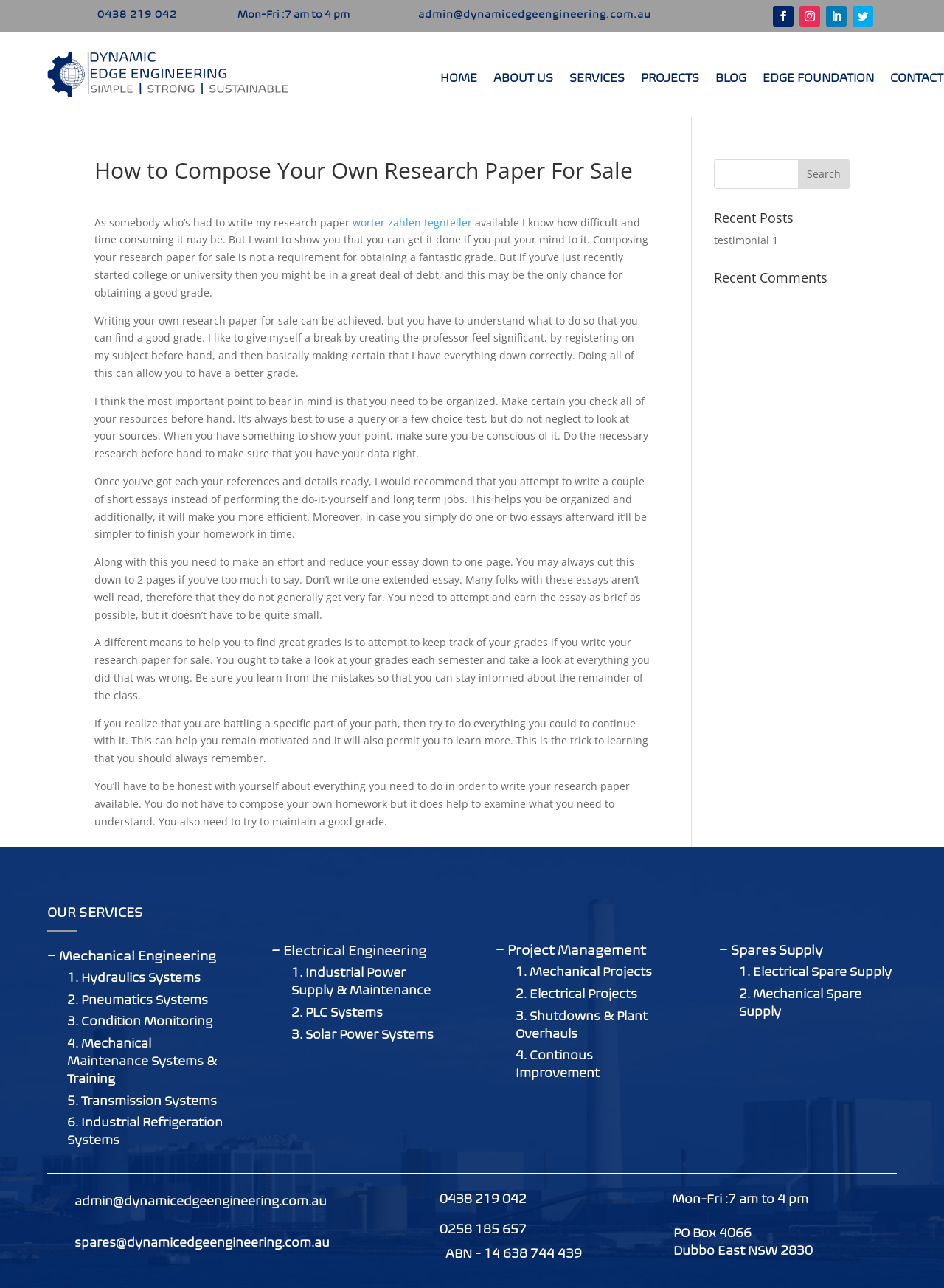Given the webpage screenshot and the description, determine the bounding box coordinates (top-left x, top-left y, bottom-right x, bottom-right y) that define the location of the UI element matching this description: HOME

[0.466, 0.056, 0.505, 0.068]